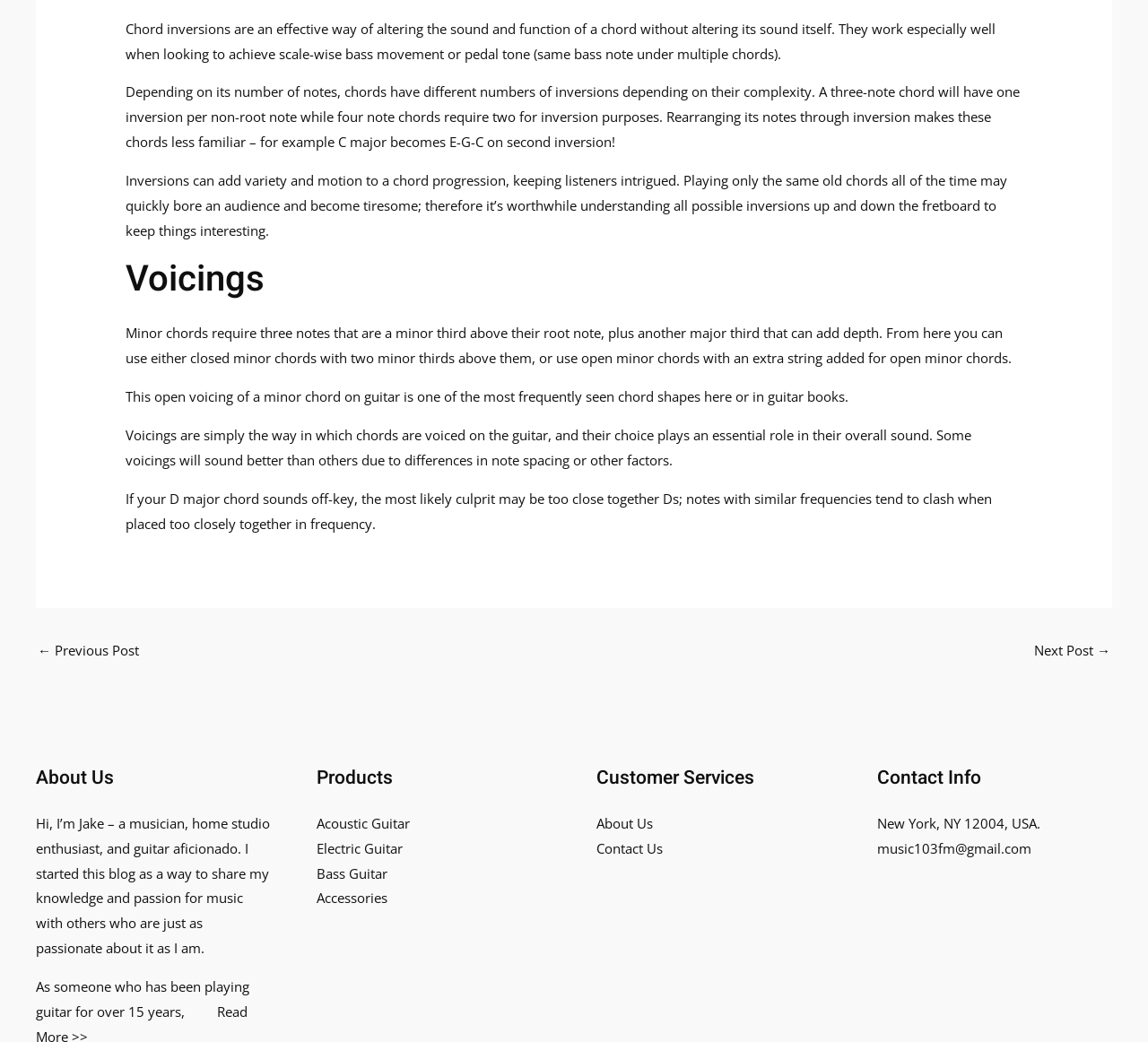What is the purpose of chord inversions?
Please analyze the image and answer the question with as much detail as possible.

According to the webpage, chord inversions can add variety and motion to a chord progression, keeping listeners intrigued. This is because rearranging the notes of a chord through inversion makes it less familiar and can create a sense of scale-wise bass movement or pedal tone.